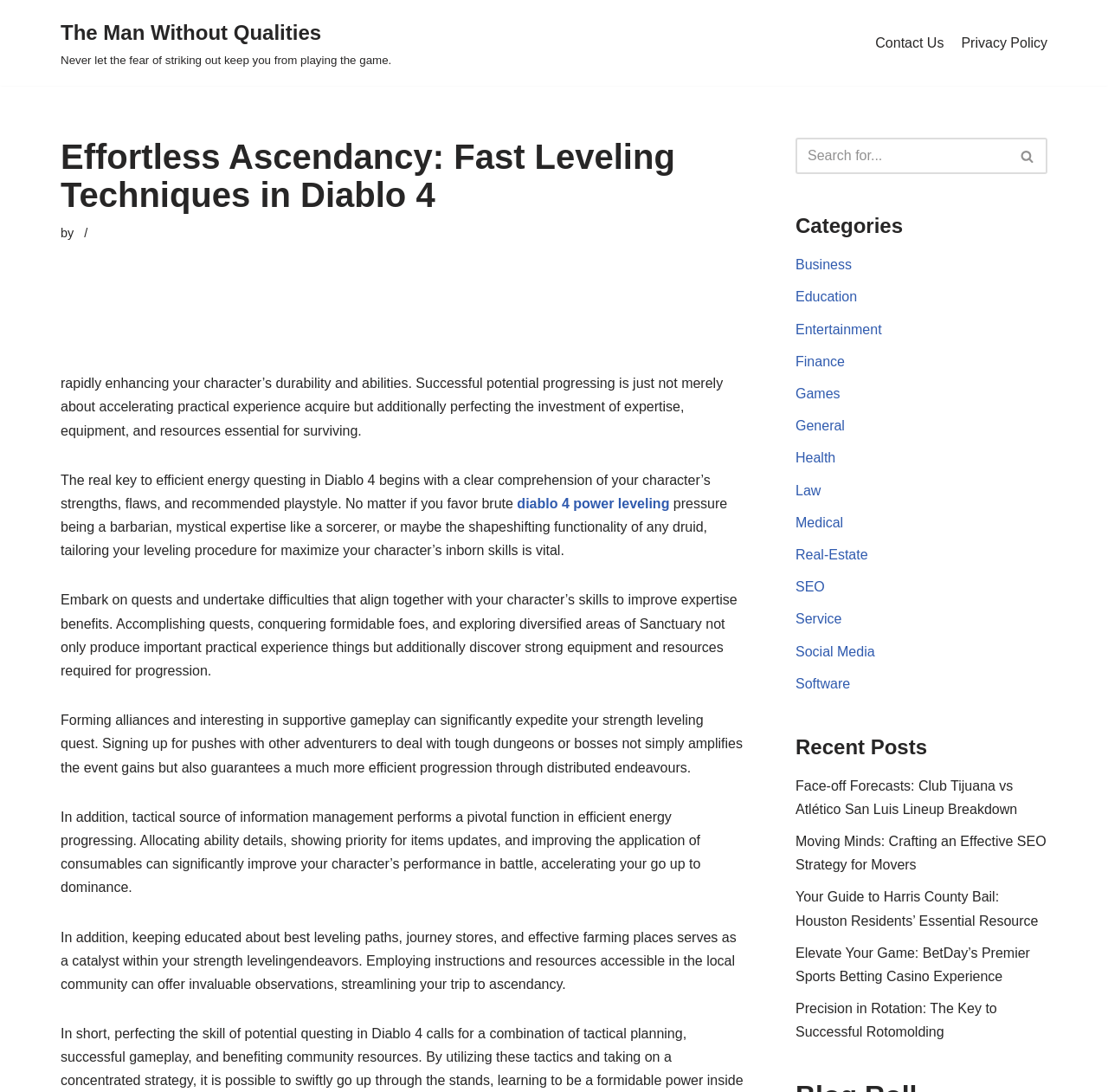Please determine the bounding box coordinates of the element to click on in order to accomplish the following task: "Click the 'diablo 4 power leveling' link". Ensure the coordinates are four float numbers ranging from 0 to 1, i.e., [left, top, right, bottom].

[0.467, 0.454, 0.604, 0.468]